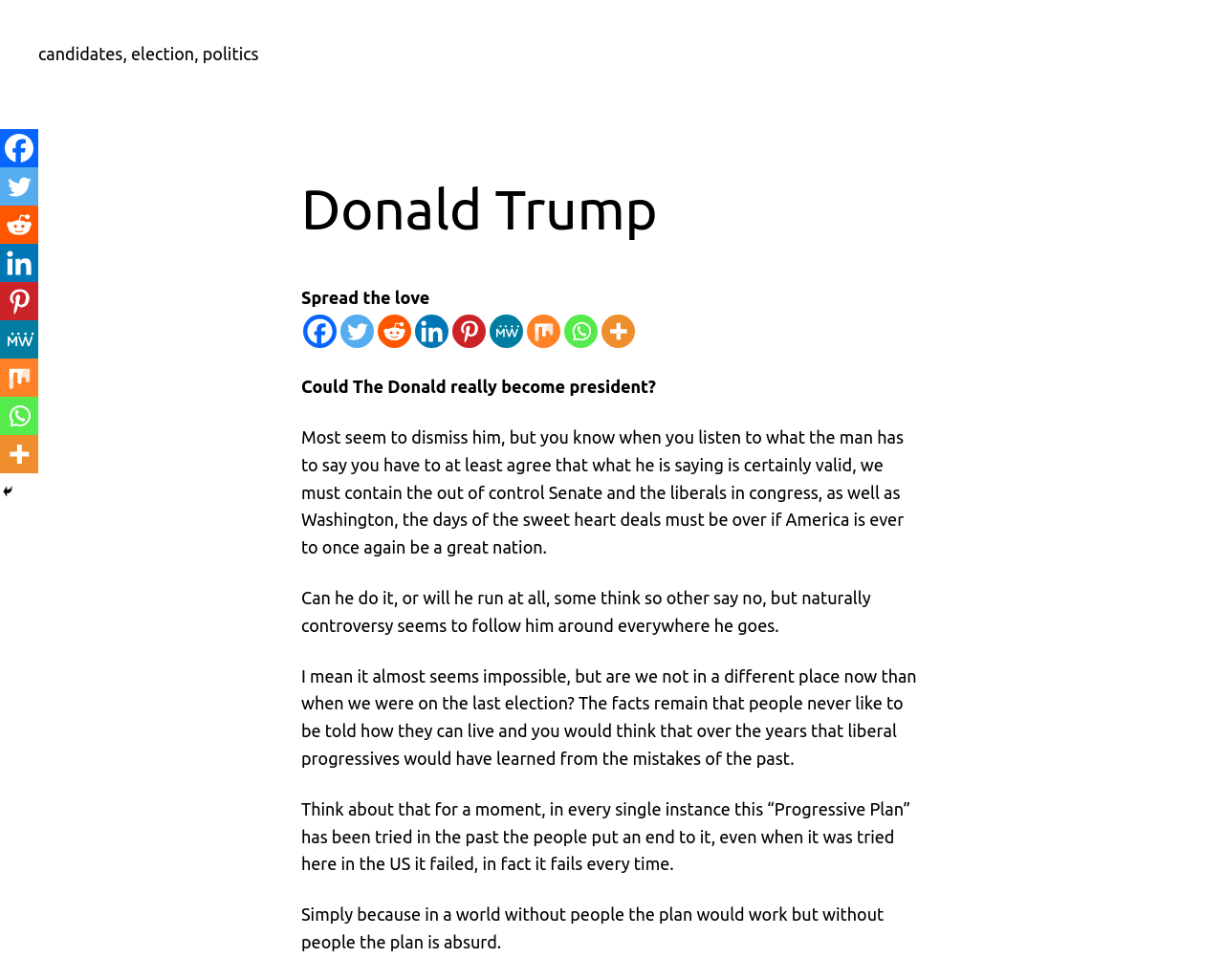What is the position of the 'Hide' button?
Based on the image, answer the question in a detailed manner.

The 'Hide' button with bounding box coordinates [0.0, 0.494, 0.013, 0.509] is located in the top-left corner of the webpage.